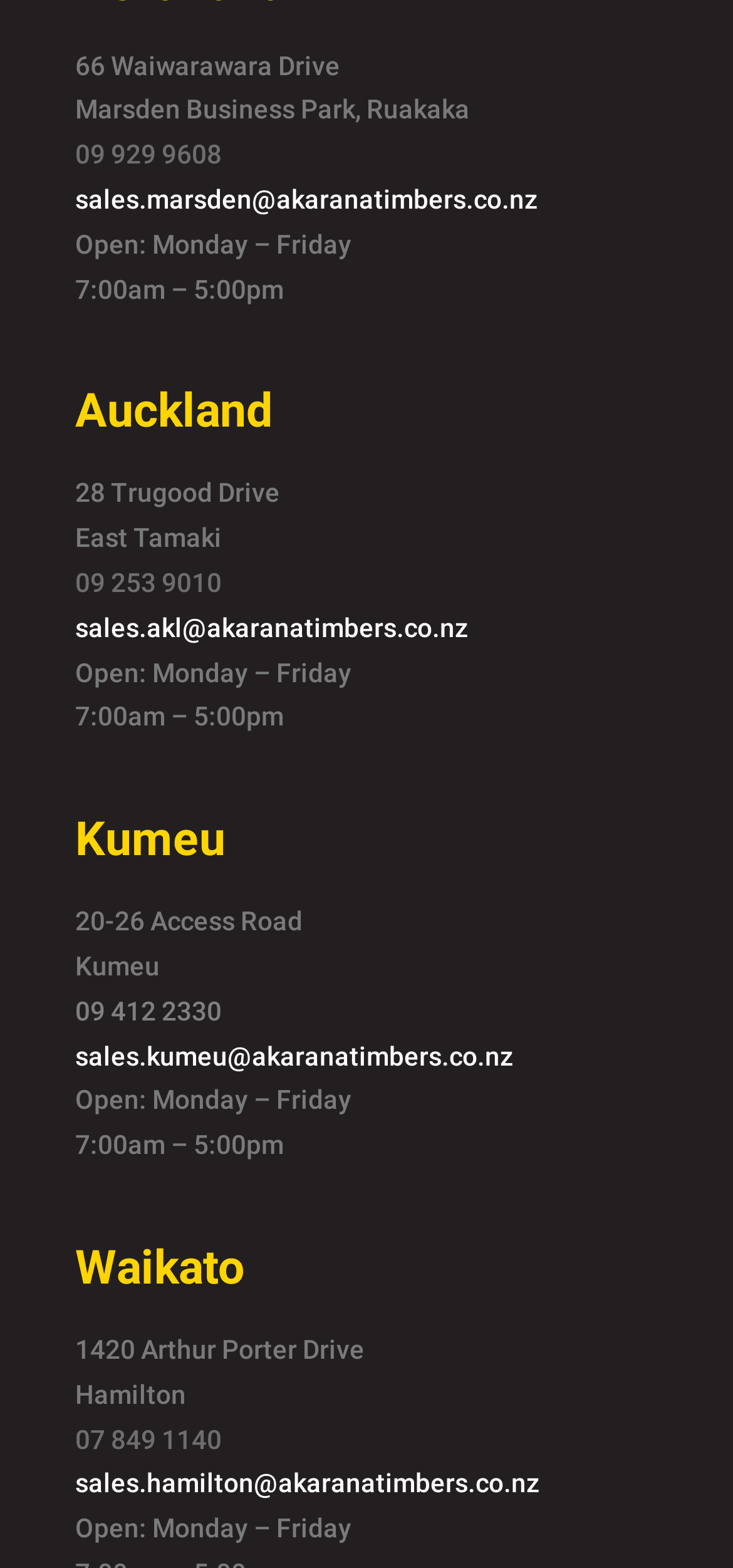What is the address of Marsden Business Park?
Using the image, provide a detailed and thorough answer to the question.

I found the address by looking at the first StaticText element, which contains the address '66 Waiwarawara Drive'.